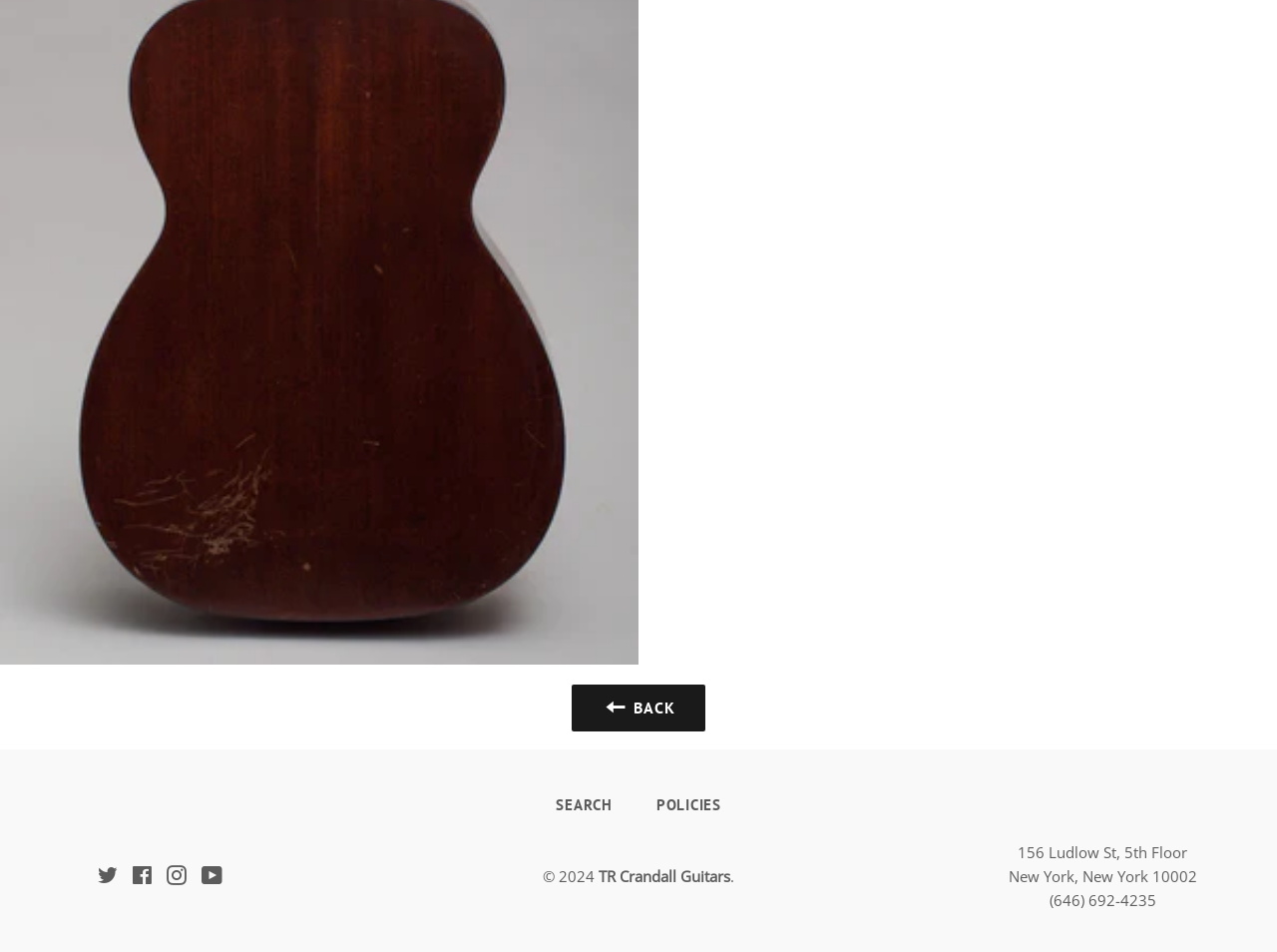Locate the UI element described as follows: "YouTube". Return the bounding box coordinates as four float numbers between 0 and 1 in the order [left, top, right, bottom].

[0.157, 0.911, 0.174, 0.932]